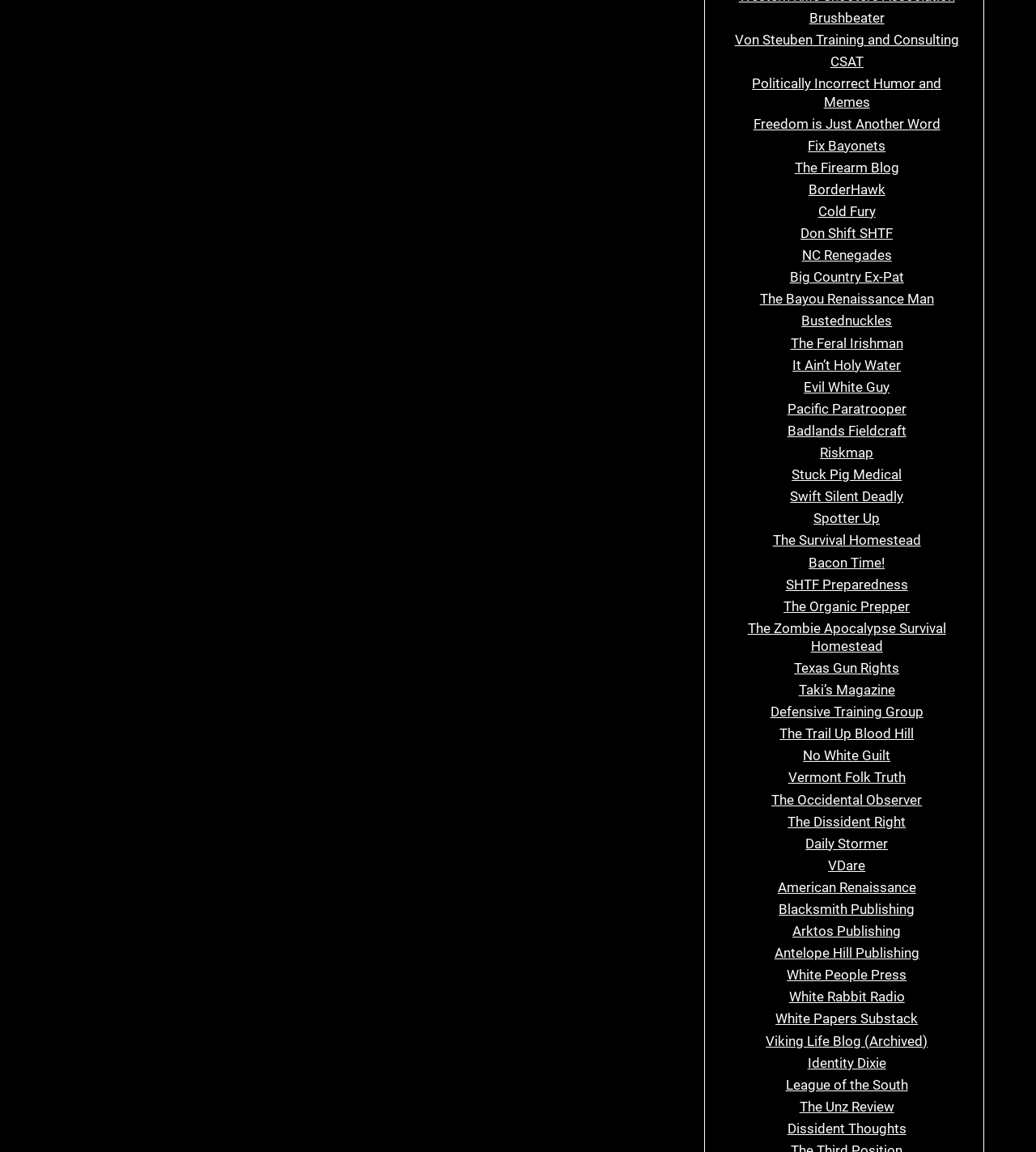Locate the bounding box coordinates of the UI element described by: "The Zombie Apocalypse Survival Homestead". Provide the coordinates as four float numbers between 0 and 1, formatted as [left, top, right, bottom].

[0.722, 0.538, 0.913, 0.568]